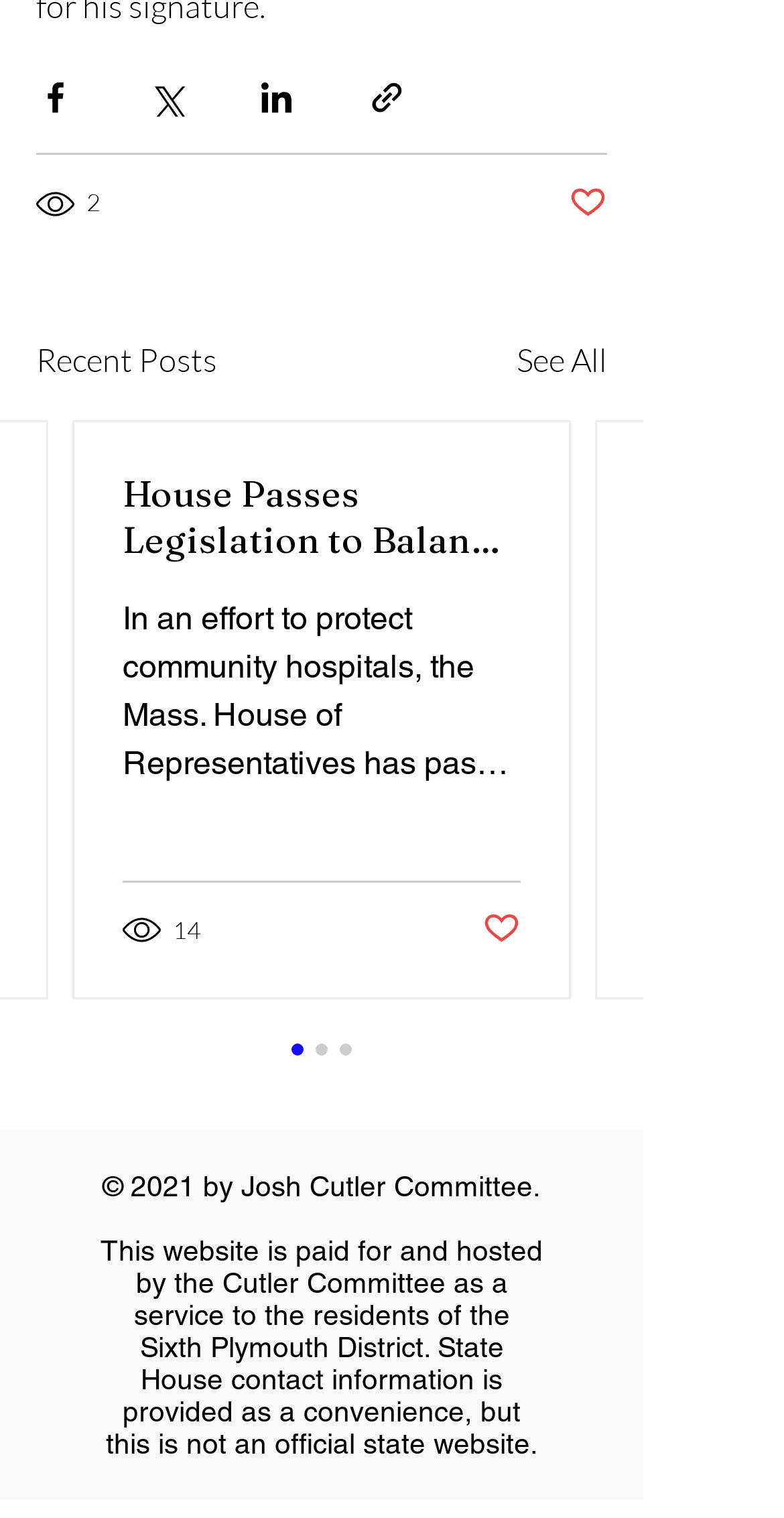Locate the bounding box coordinates of the segment that needs to be clicked to meet this instruction: "See all recent posts".

[0.659, 0.221, 0.774, 0.252]